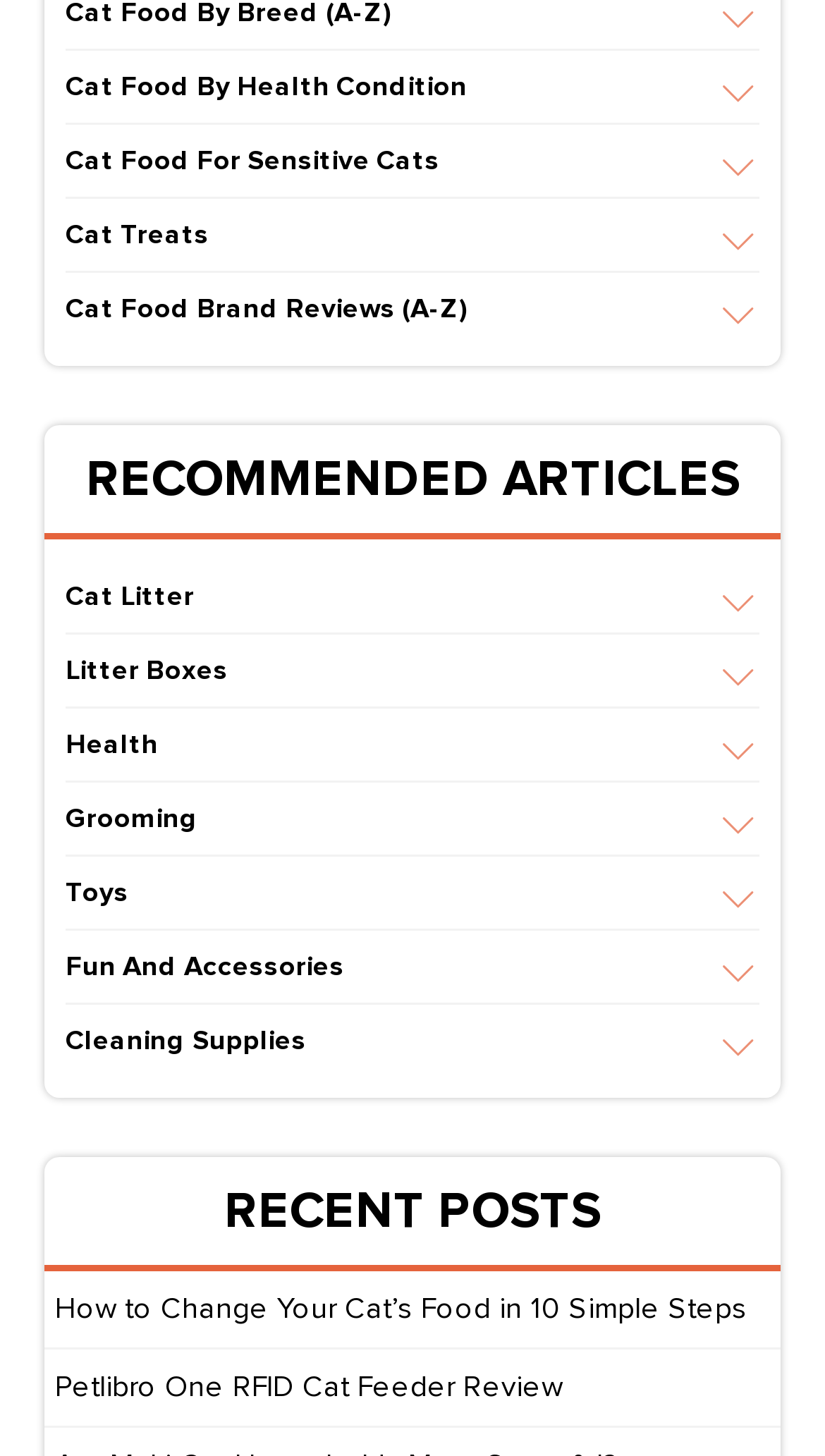How many brands of cat litter are listed?
Please provide a comprehensive answer based on the information in the image.

Upon examining the webpage, I found multiple brands of cat litter listed, including Arm & Hammer, CatSpot, Cat’s Pride, Dr. Elsey’s, Ever Clean, Feline Pine, Fresh Step, Frisco, and more.